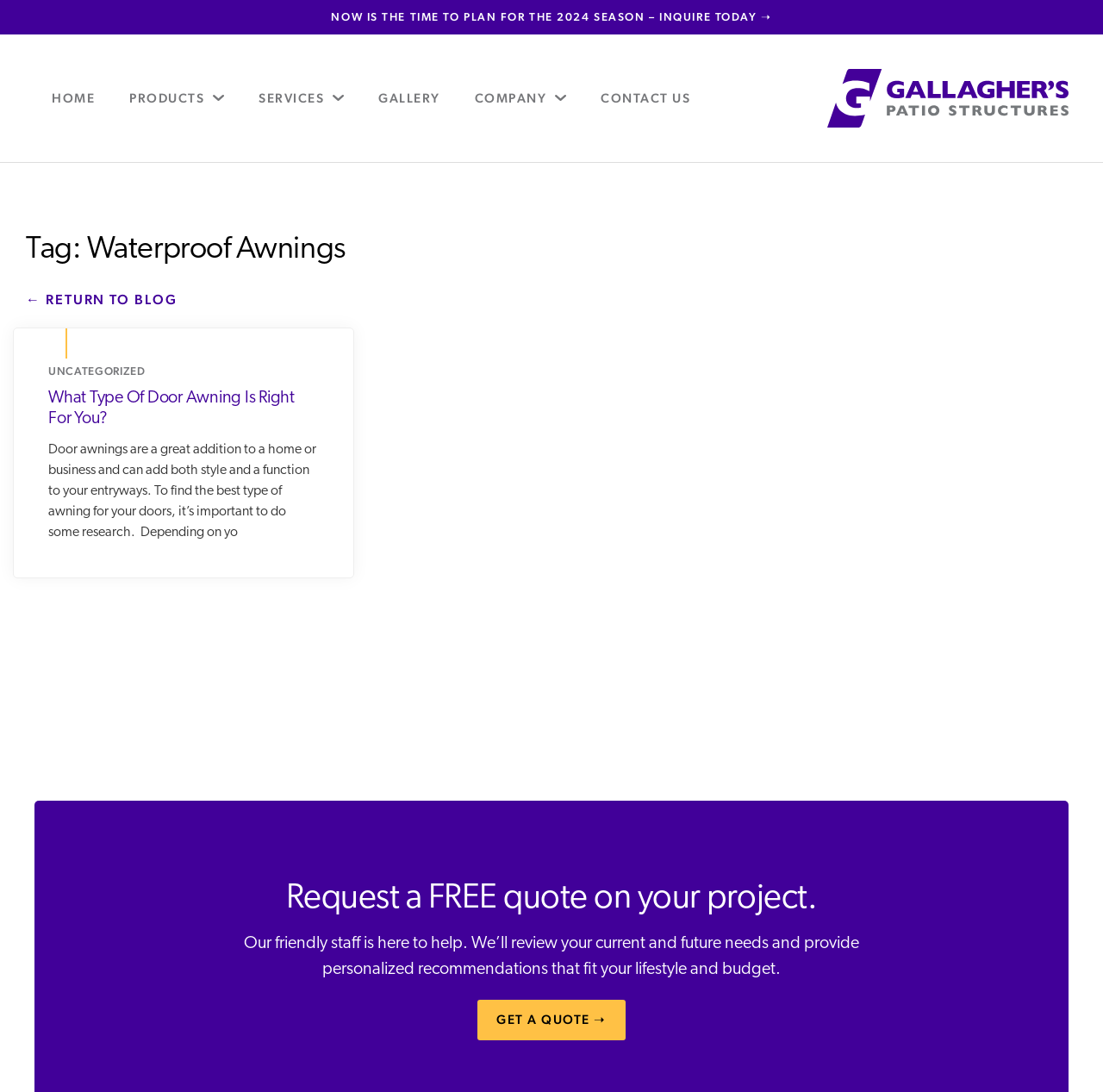Please determine the bounding box coordinates of the element's region to click in order to carry out the following instruction: "Check the date 'June 15, 2023'". The coordinates should be four float numbers between 0 and 1, i.e., [left, top, right, bottom].

None